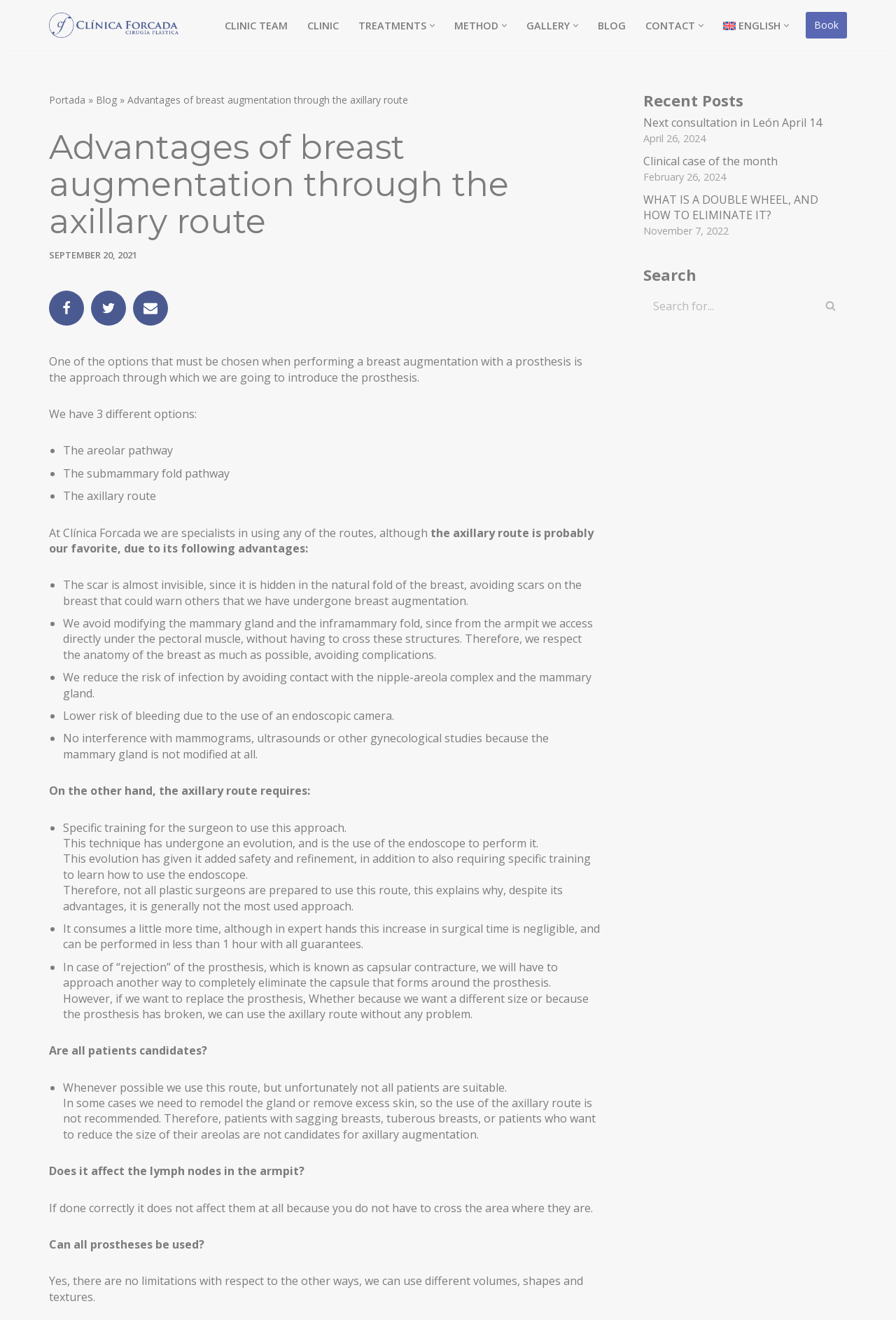Answer the question in a single word or phrase:
What is the name of the clinic?

Clinica Forcada